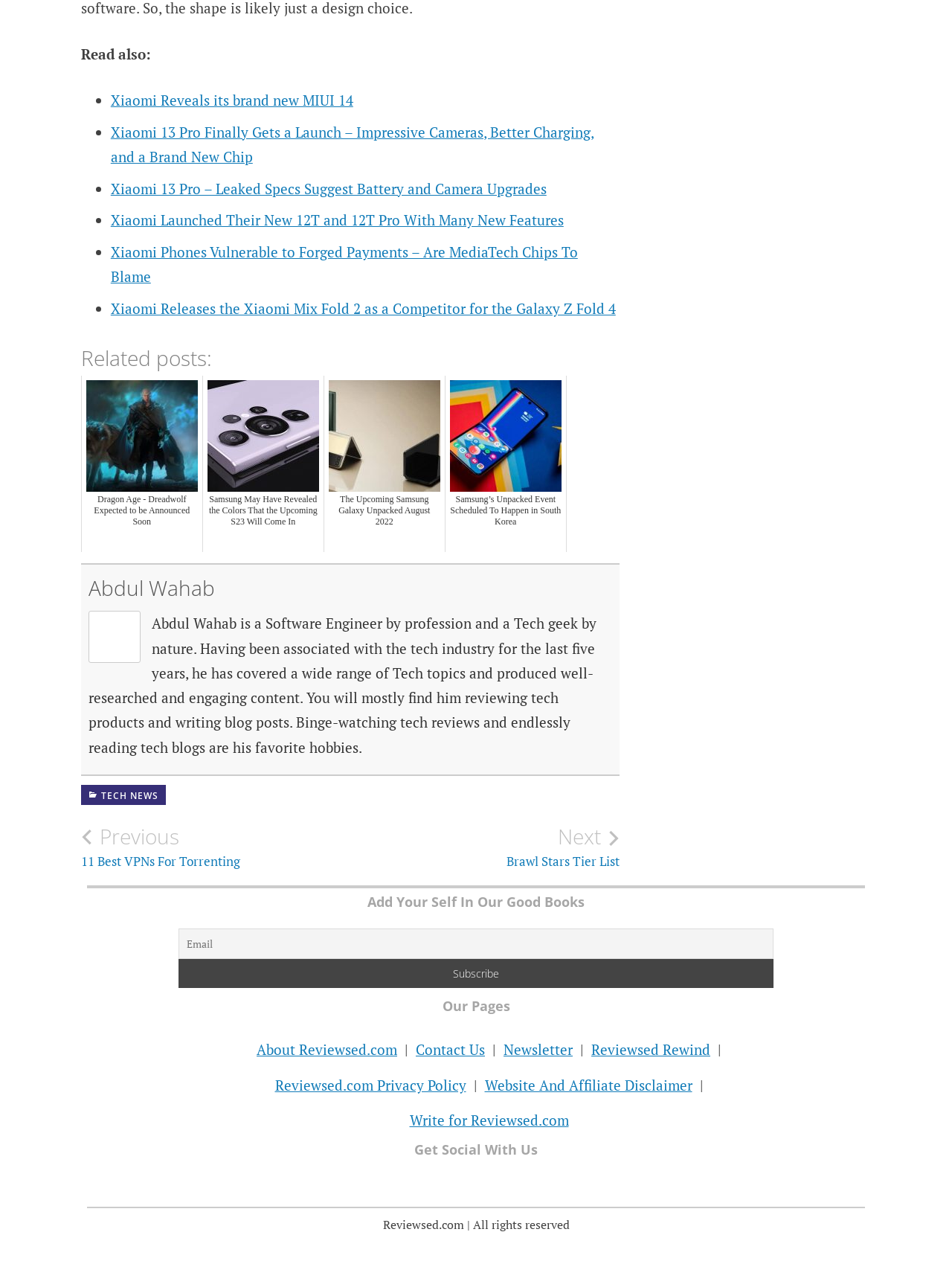Respond with a single word or phrase to the following question: How many related posts are there?

5